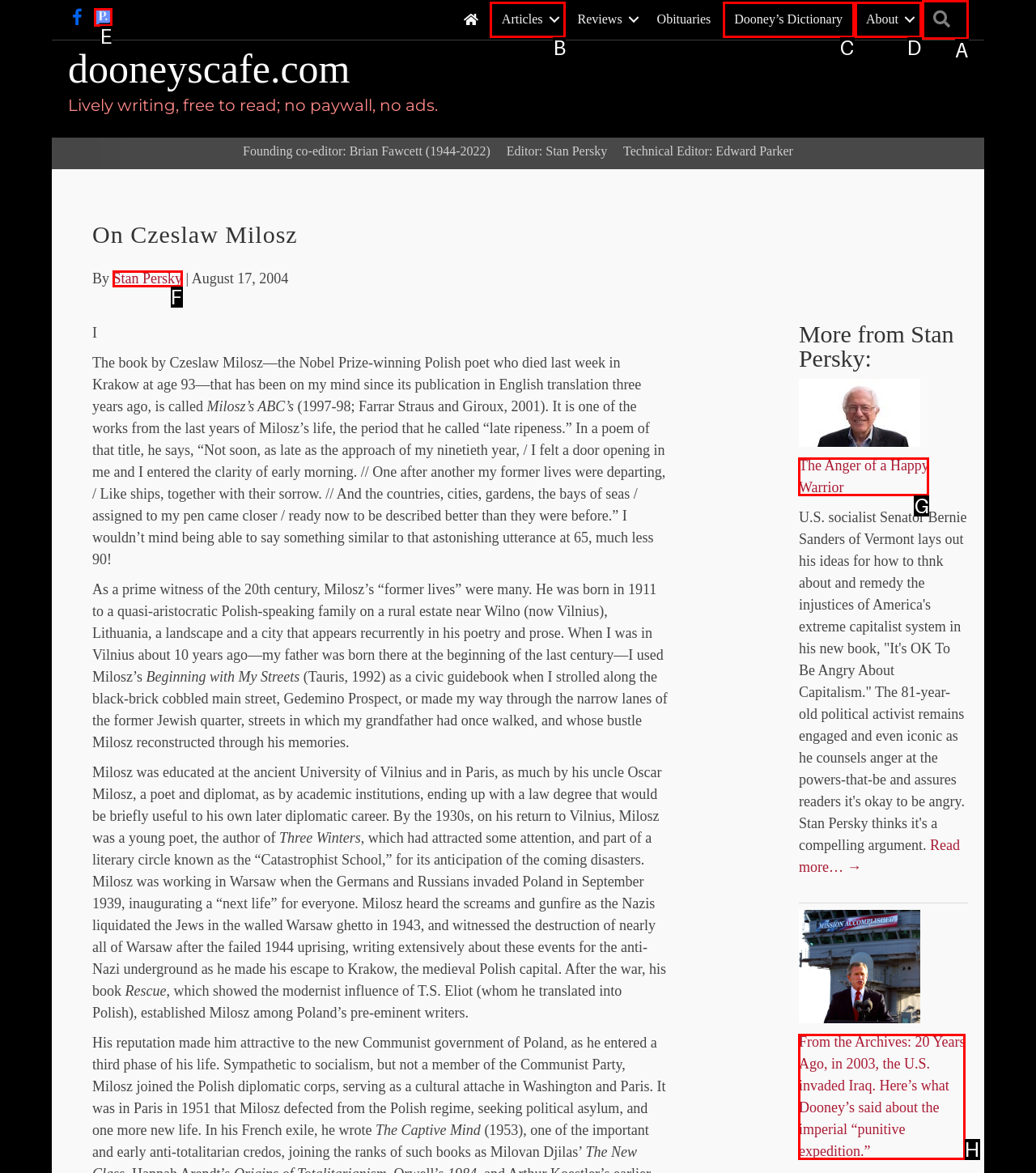Select the letter that corresponds to this element description: Dooney’s Dictionary
Answer with the letter of the correct option directly.

C